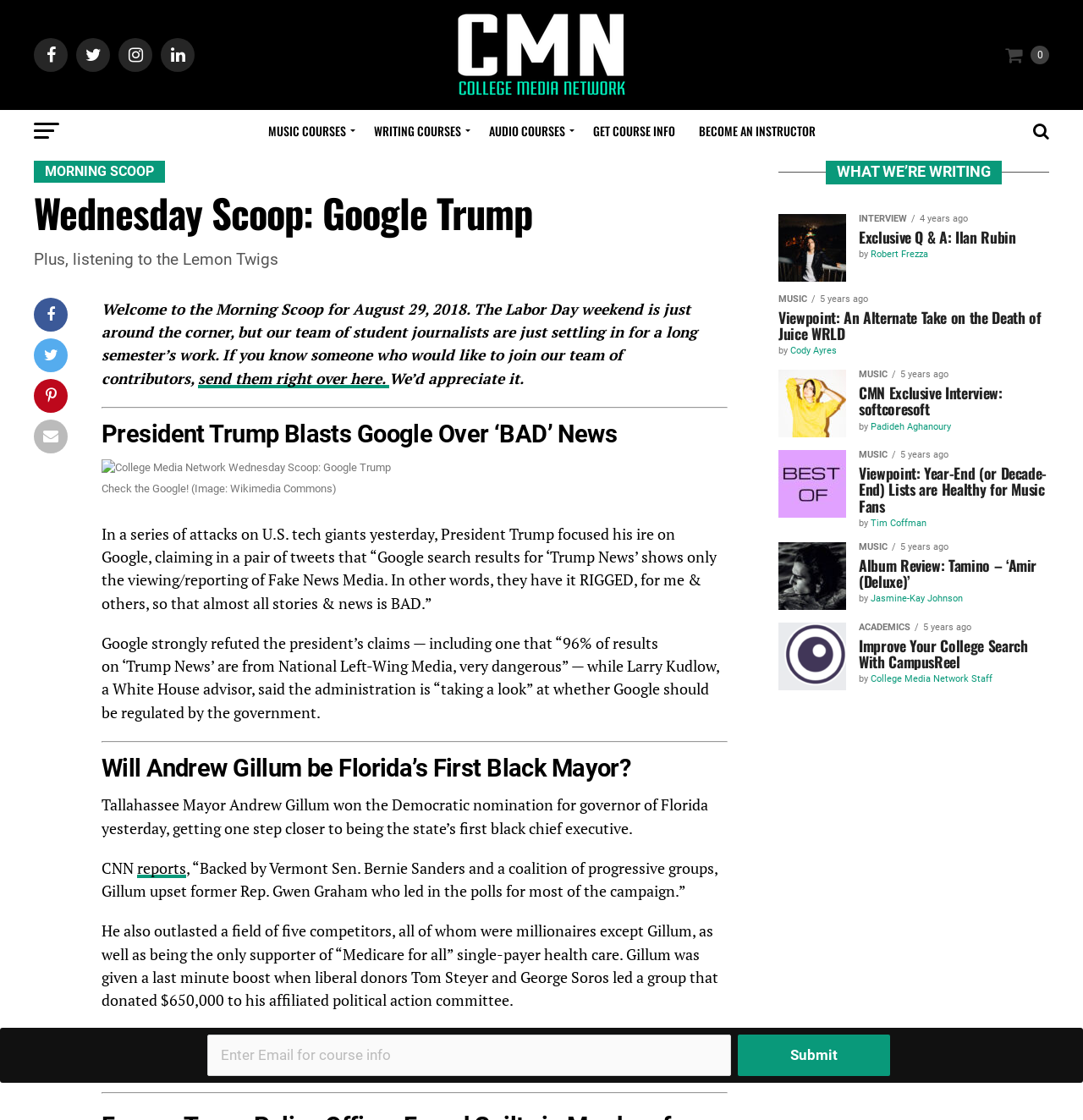Identify the bounding box coordinates of the region I need to click to complete this instruction: "get course info".

[0.538, 0.098, 0.632, 0.136]